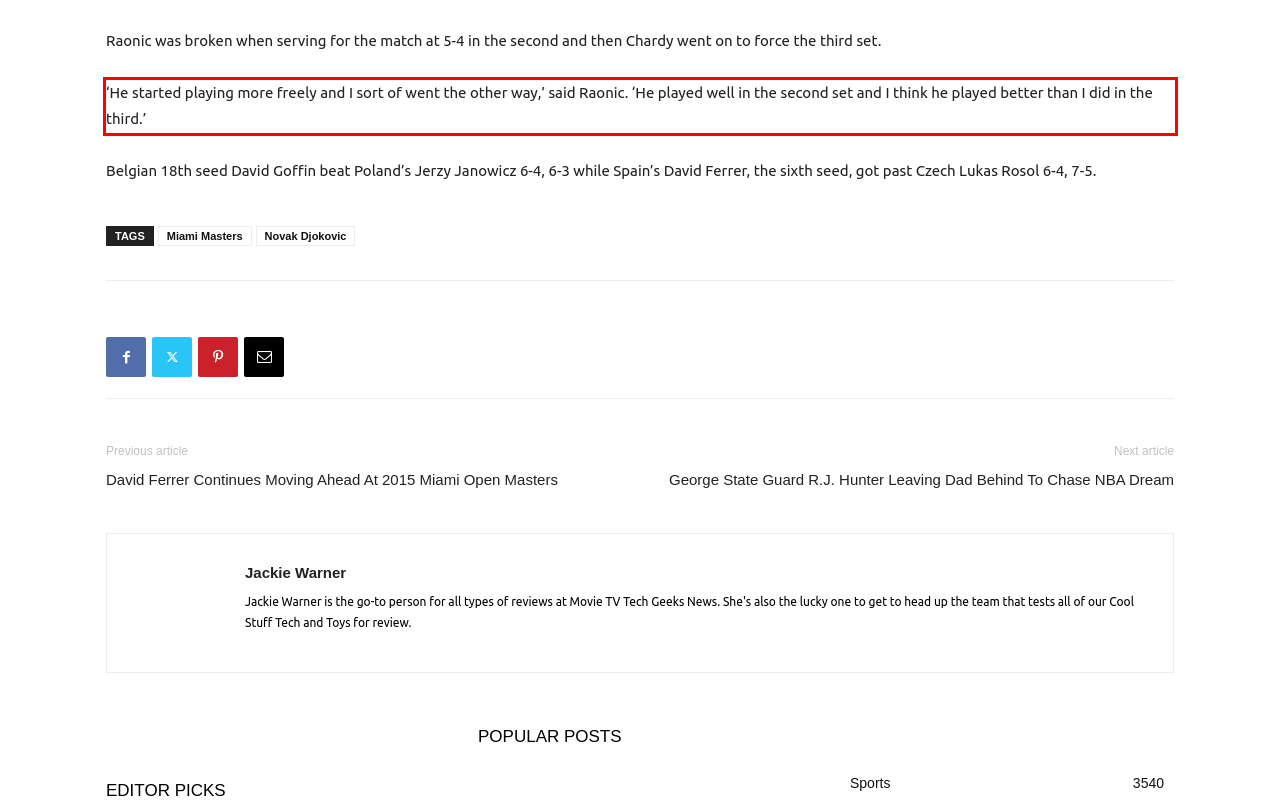Please perform OCR on the UI element surrounded by the red bounding box in the given webpage screenshot and extract its text content.

‘He started playing more freely and I sort of went the other way,’ said Raonic. ‘He played well in the second set and I think he played better than I did in the third.’